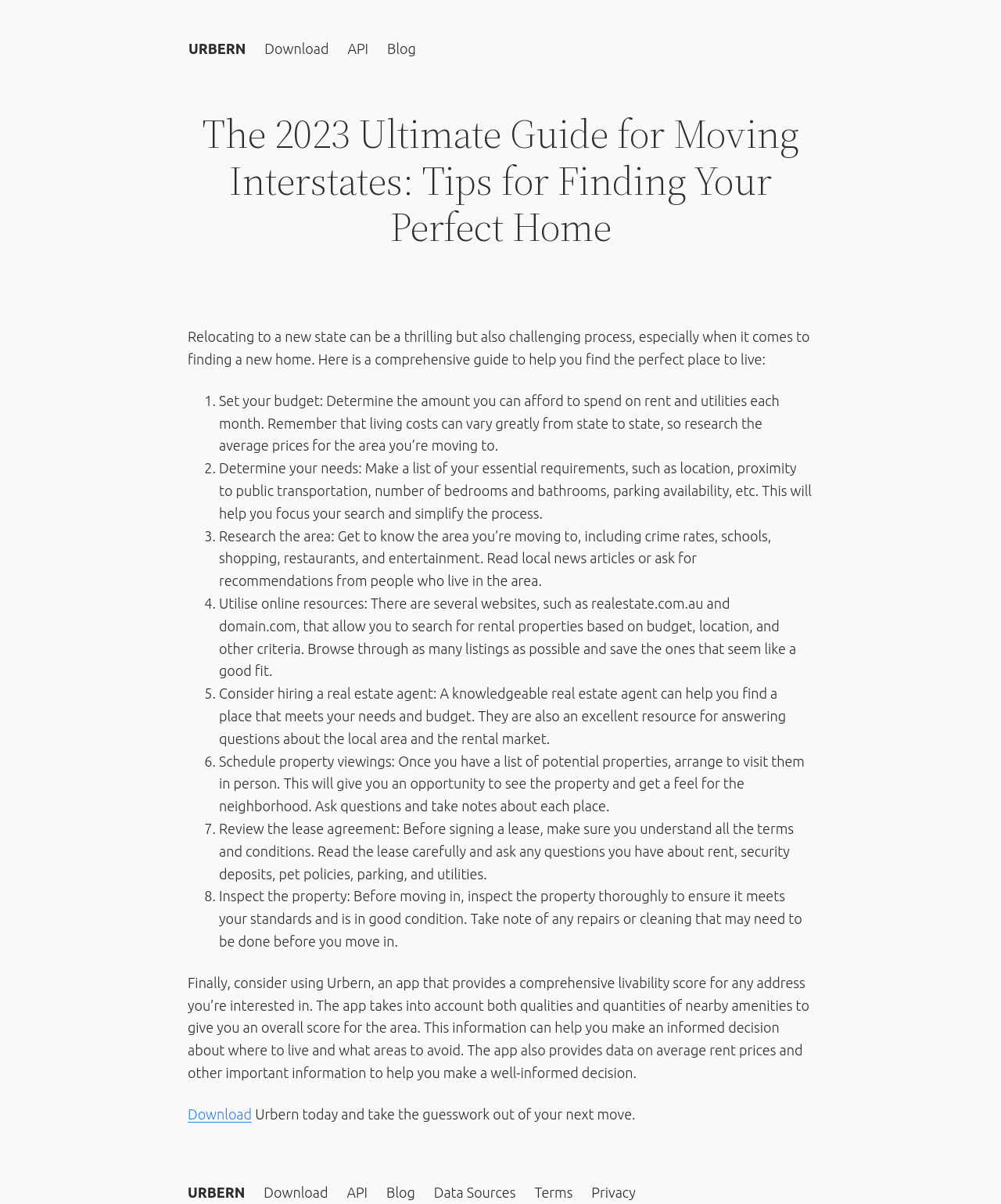Provide the bounding box coordinates of the HTML element this sentence describes: "Download". The bounding box coordinates consist of four float numbers between 0 and 1, i.e., [left, top, right, bottom].

[0.264, 0.031, 0.328, 0.05]